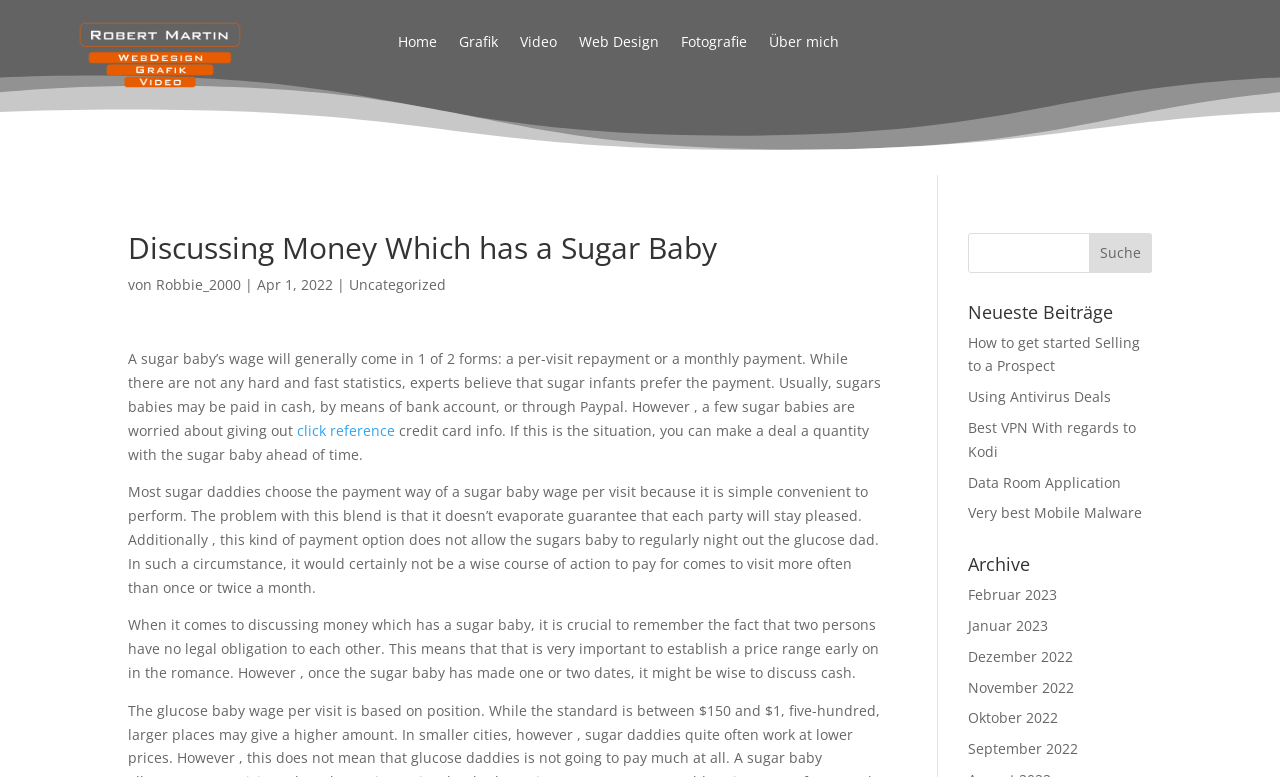Provide a comprehensive description of the webpage.

The webpage is a blog post titled "Discussing Money Which has a Sugar Baby" with a URL "https://robertmartin.de". At the top left, there is a small image and a link. Below them, there is a navigation menu with links to "Home", "Grafik", "Video", "Web Design", "Fotografie", and "Über mich".

The main content of the page starts with a heading "Discussing Money Which has a Sugar Baby" followed by the author's name "Robbie_2000" and the date "Apr 1, 2022". The article discusses the payment methods of sugar babies, including per-visit repayment and monthly payment. It also mentions the importance of establishing a price range early on in the relationship.

The article is divided into several paragraphs, with links to external sources, such as "click reference". The text is written in a formal tone and provides information on the topic.

On the right side of the page, there is a search bar with a text box and a "Suche" button. Below the search bar, there are headings "Neueste Beiträge" and "Archive". Under "Neueste Beiträge", there are links to recent blog posts, such as "How to get started Selling to a Prospect" and "Best VPN With regards to Kodi". Under "Archive", there are links to blog posts from previous months, including February 2023, January 2023, and December 2022.